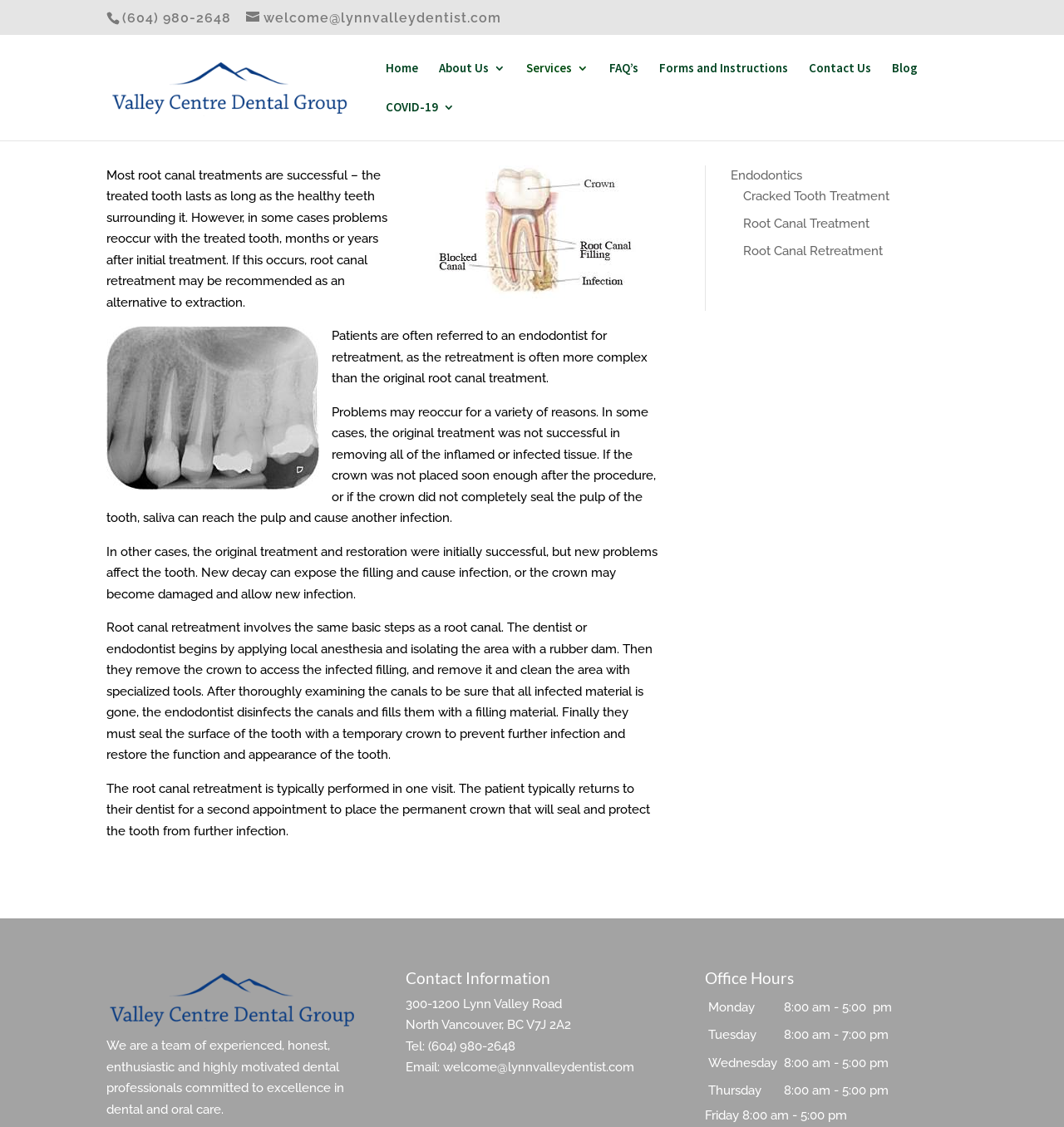How many links are there in the main navigation menu? Using the information from the screenshot, answer with a single word or phrase.

8